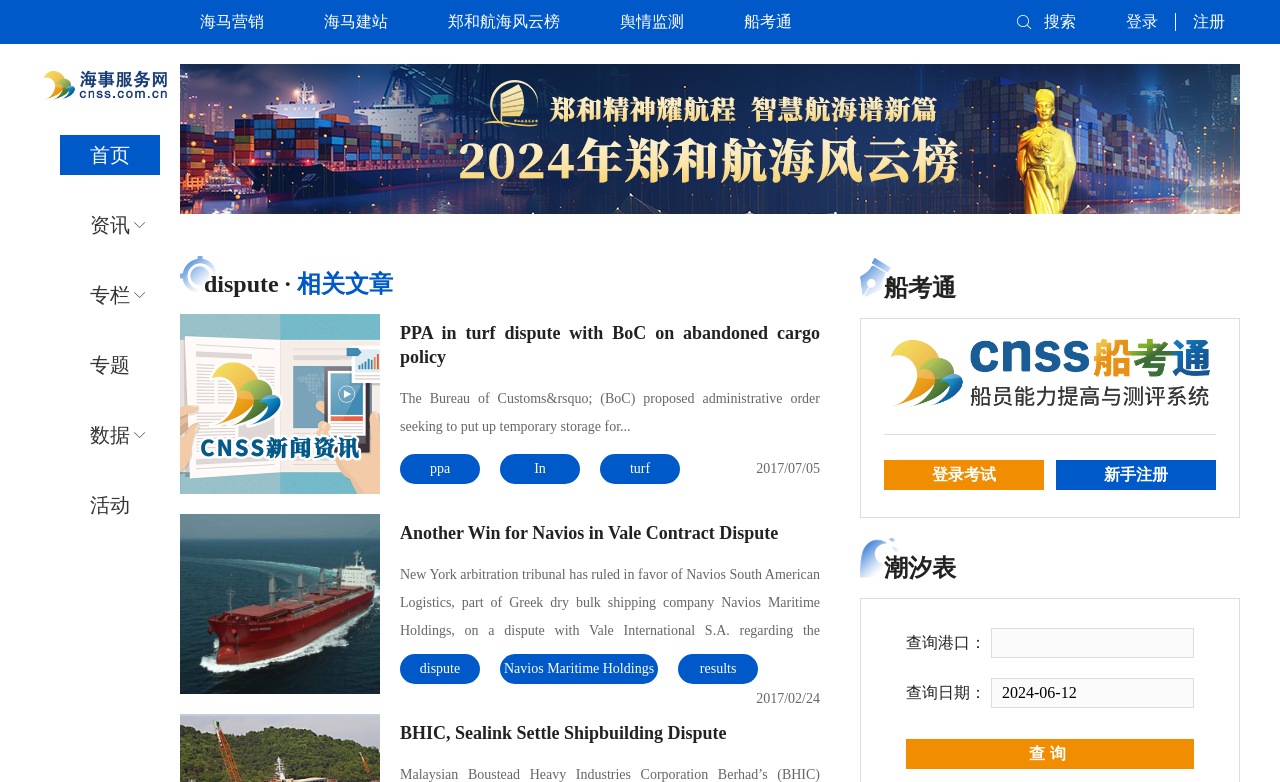Locate the bounding box coordinates of the clickable area to execute the instruction: "Log in". Provide the coordinates as four float numbers between 0 and 1, represented as [left, top, right, bottom].

[0.866, 0.0, 0.918, 0.056]